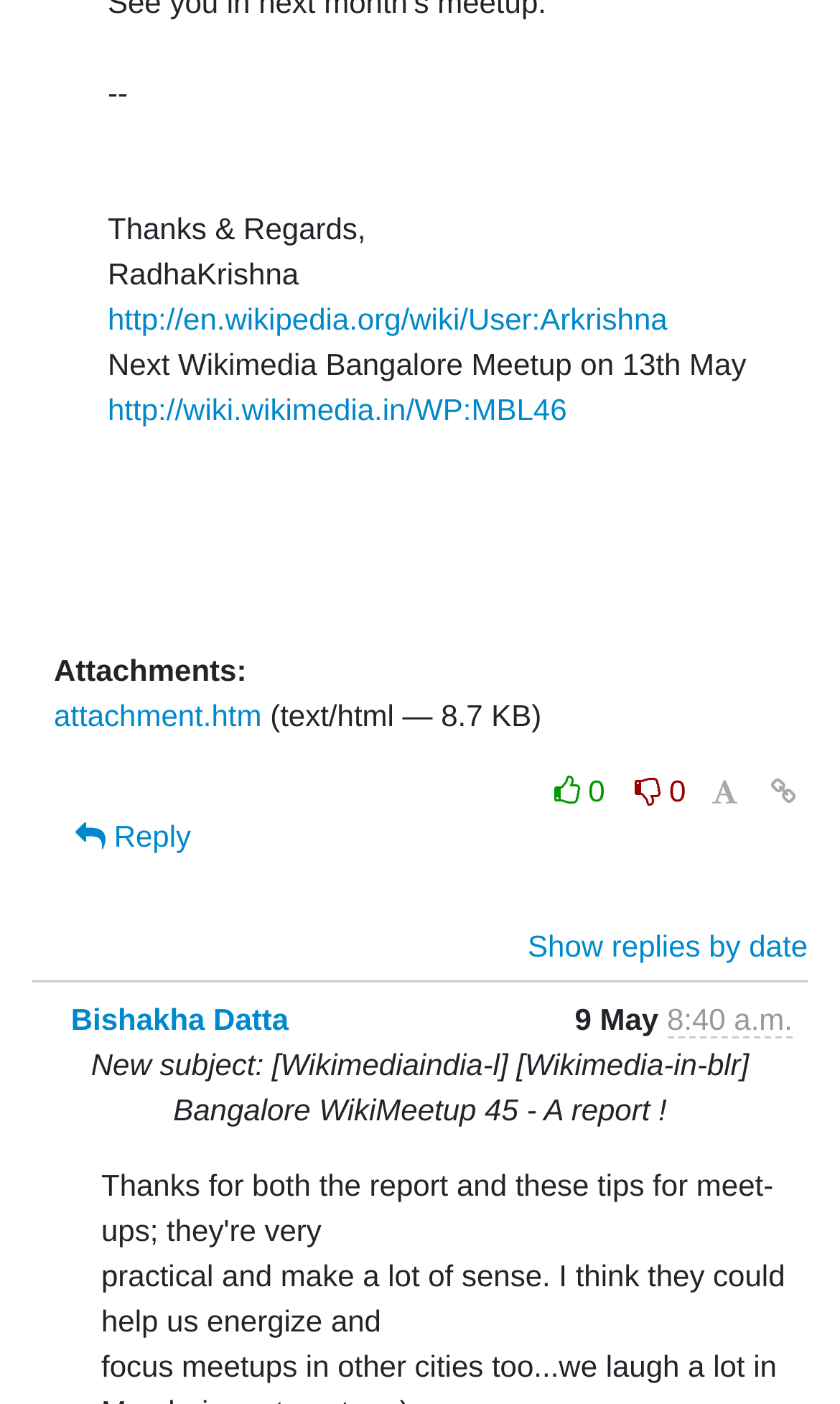What time did the sender send the email?
Please provide a comprehensive answer based on the information in the image.

The answer can be found in the generic element with the text 'Sender's time: May 9, 2012, 2:10 p.m.' inside the LayoutTable element.